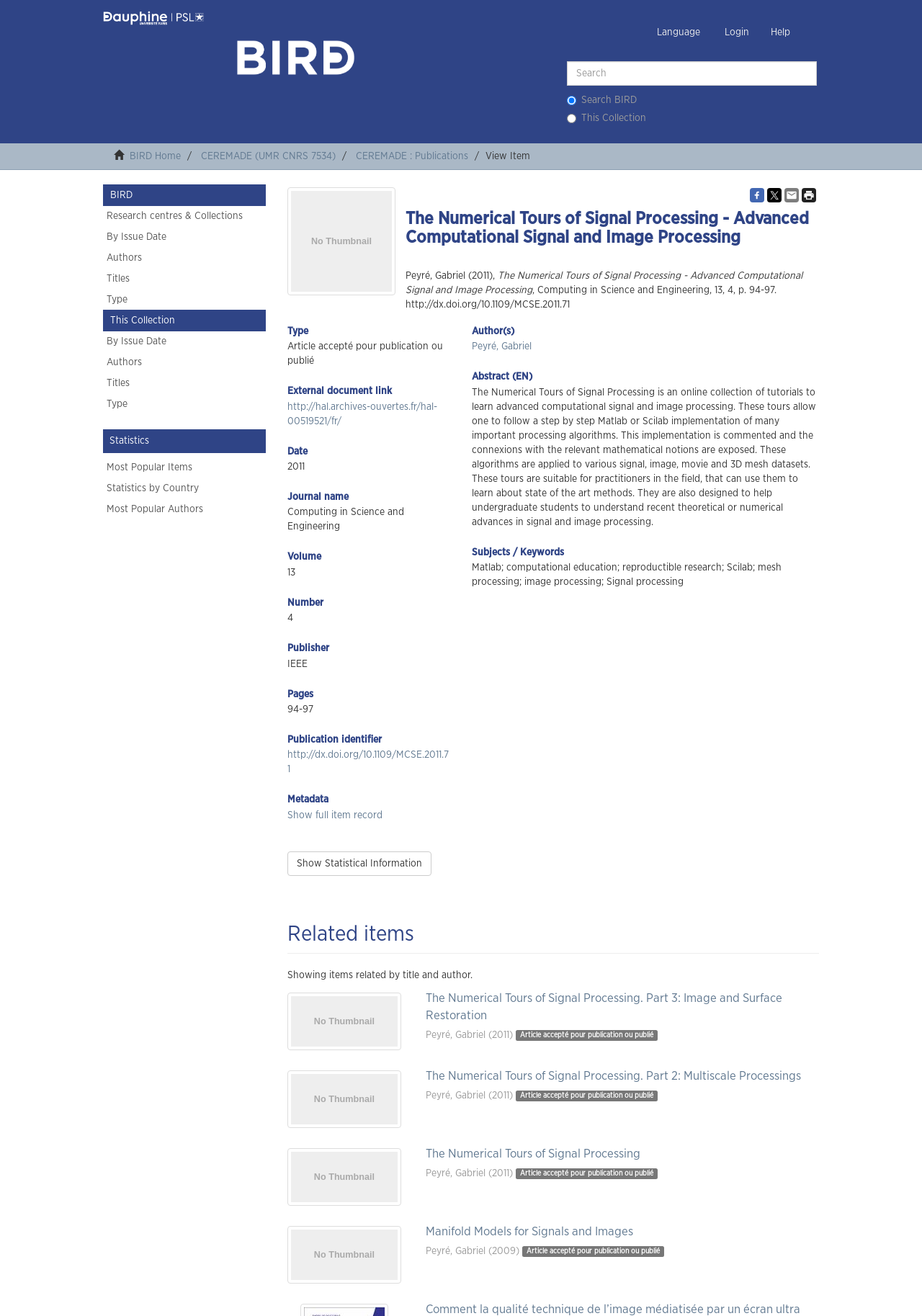Identify the bounding box coordinates of the clickable section necessary to follow the following instruction: "View Item". The coordinates should be presented as four float numbers from 0 to 1, i.e., [left, top, right, bottom].

[0.527, 0.115, 0.575, 0.123]